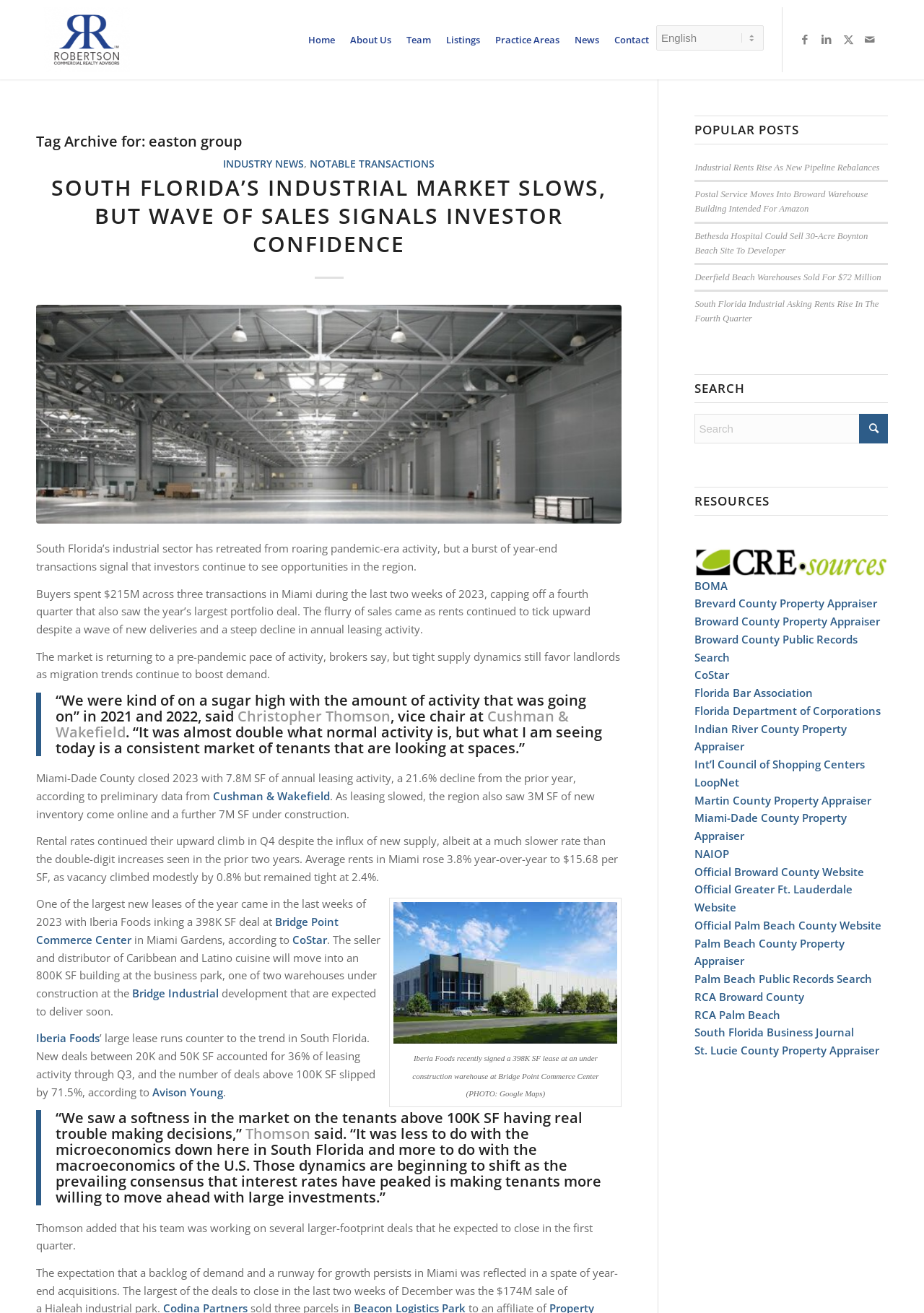Produce an extensive caption that describes everything on the webpage.

The webpage is about Easton Group, a real estate company, and its RRCRA (Rapid Response Commercial Real Estate Advisors) division. At the top of the page, there is a menu bar with links to different sections of the website, including Home, About Us, Team, Listings, Practice Areas, News, and Contact. To the right of the menu bar, there is a language selection dropdown menu and social media links to Facebook, LinkedIn, and others.

Below the menu bar, there is a heading that reads "Tag Archive for: easton group" followed by a brief description of the company. Underneath, there is a news article titled "SOUTH FLORIDA’S INDUSTRIAL MARKET SLOWS, BUT WAVE OF SALES SIGNALS INVESTOR CONFIDENCE" with a related image of a warehouse interior. The article discusses the current state of the industrial market in South Florida, including sales data and trends.

To the right of the article, there is a section with popular posts, including links to other news articles related to industrial real estate. Below that, there is a search bar and a resources section with links to various real estate organizations and government websites.

At the bottom of the page, there is a complementary section with additional links to news articles and resources. Overall, the webpage appears to be a news and information hub for commercial real estate professionals, with a focus on the South Florida market.